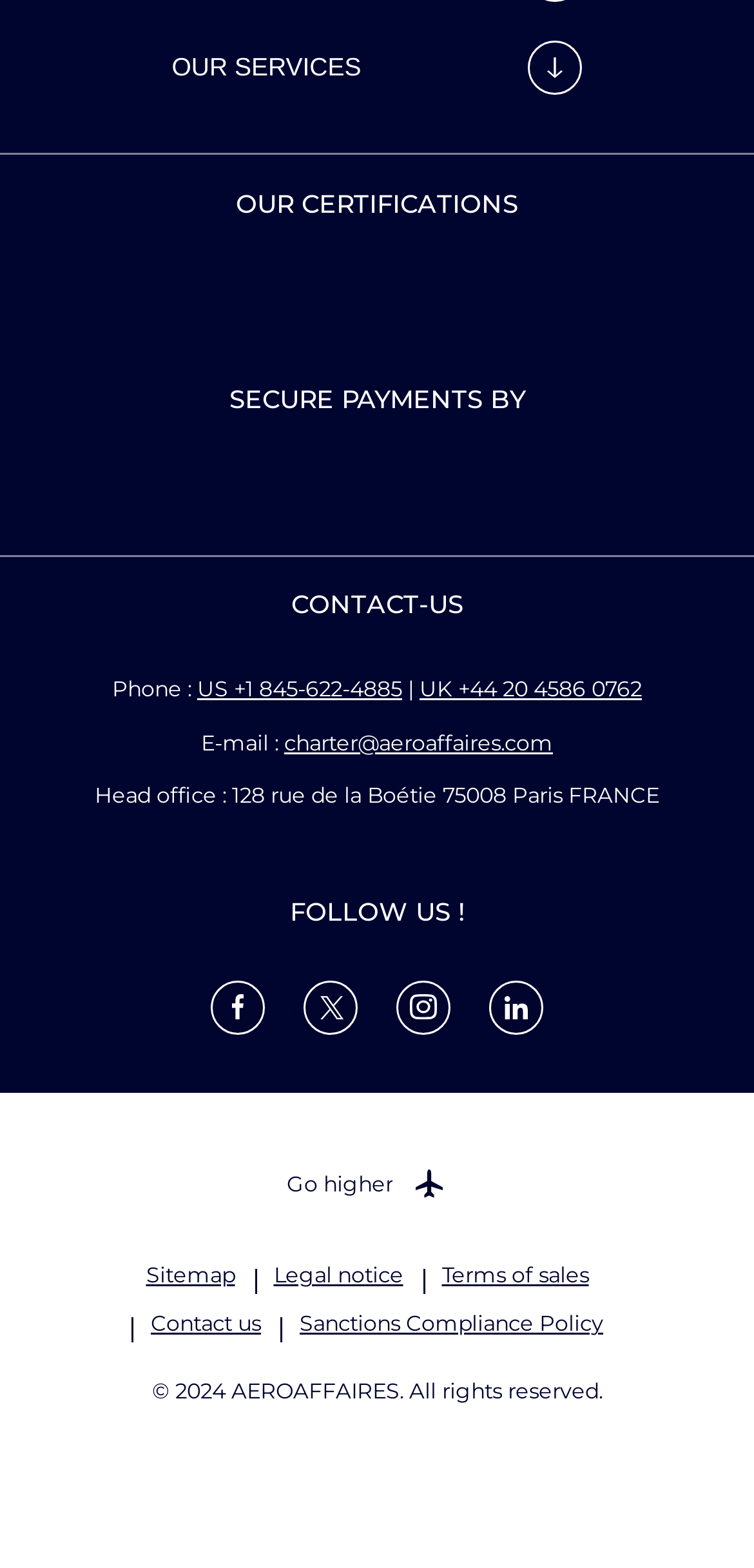Please find the bounding box coordinates for the clickable element needed to perform this instruction: "Click the Home link".

None